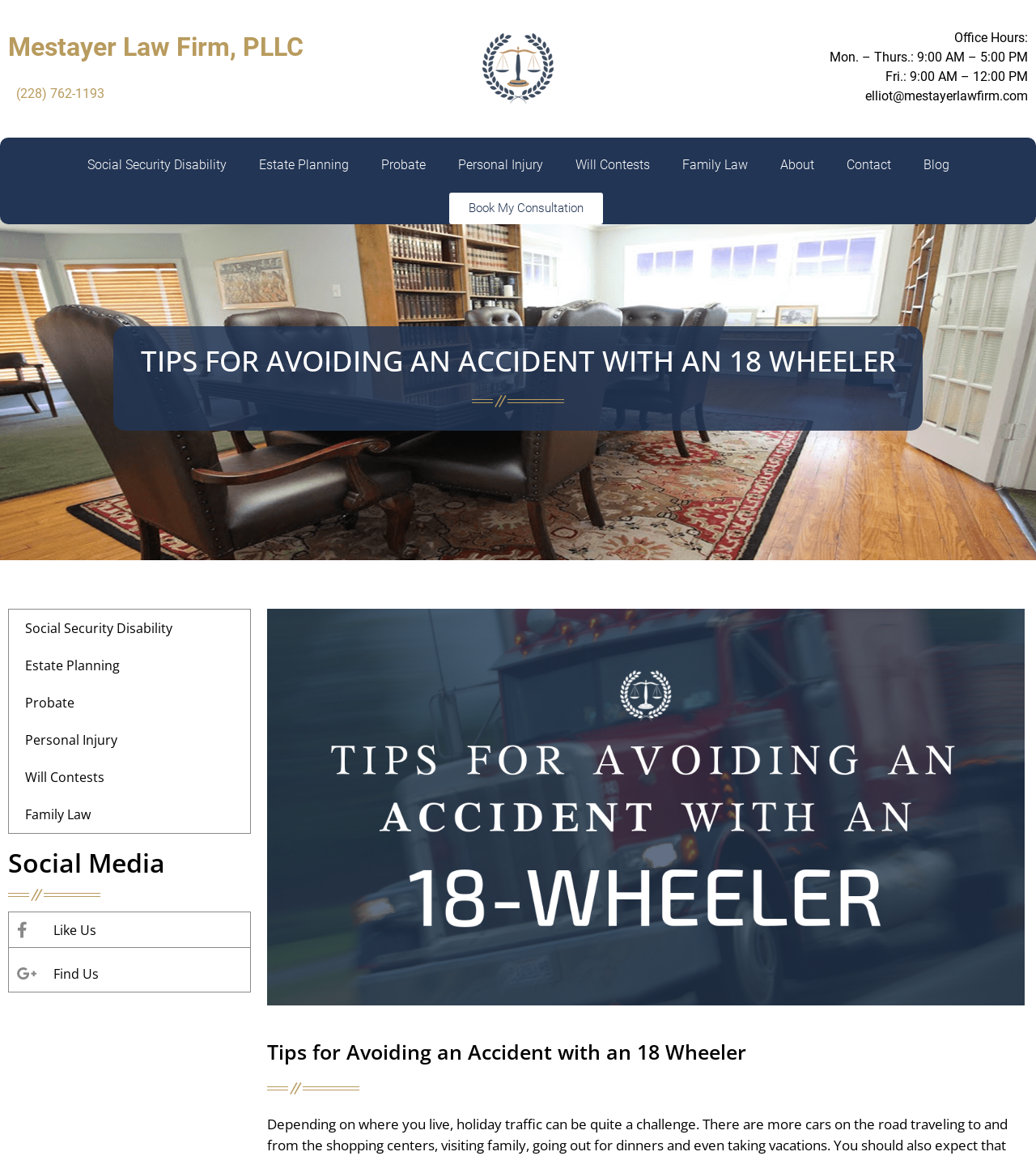Locate the bounding box coordinates of the clickable element to fulfill the following instruction: "Visit the 'Personal Injury' page". Provide the coordinates as four float numbers between 0 and 1 in the format [left, top, right, bottom].

[0.434, 0.119, 0.532, 0.167]